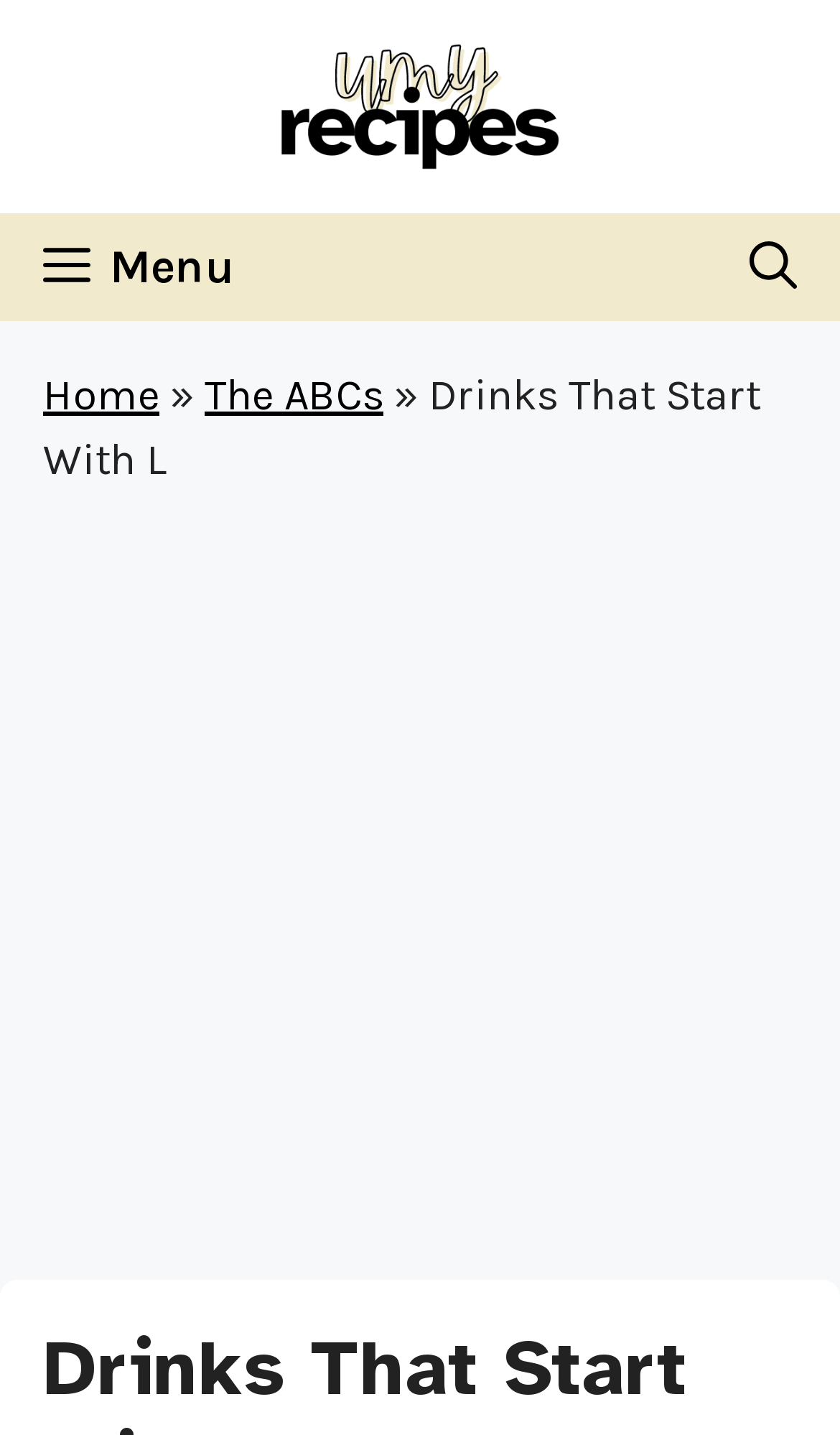What is the purpose of the button on the top right?
Make sure to answer the question with a detailed and comprehensive explanation.

I found a button element on the top right of the page with the text 'Open search', which suggests that it is used to open a search function on the website.